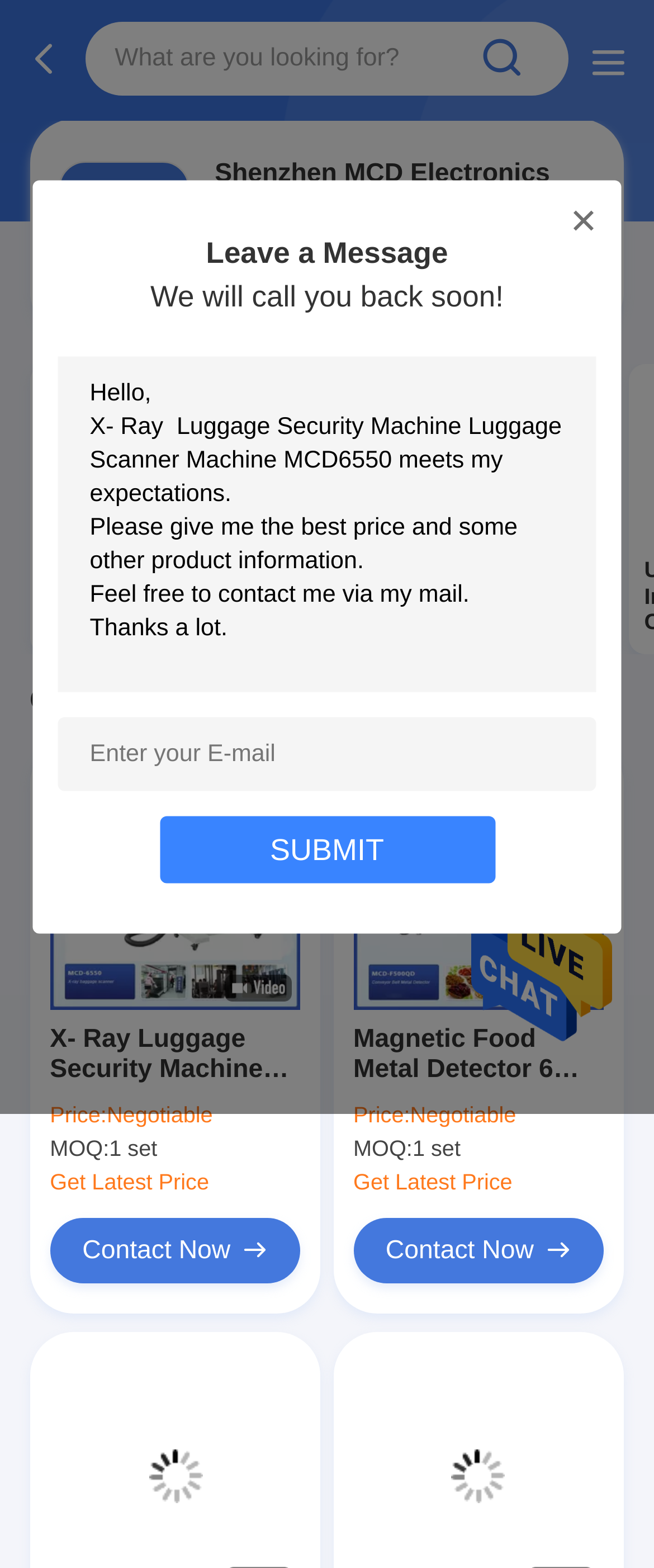Please extract the primary headline from the webpage.

Shenzhen MCD Electronics Co., Ltd.